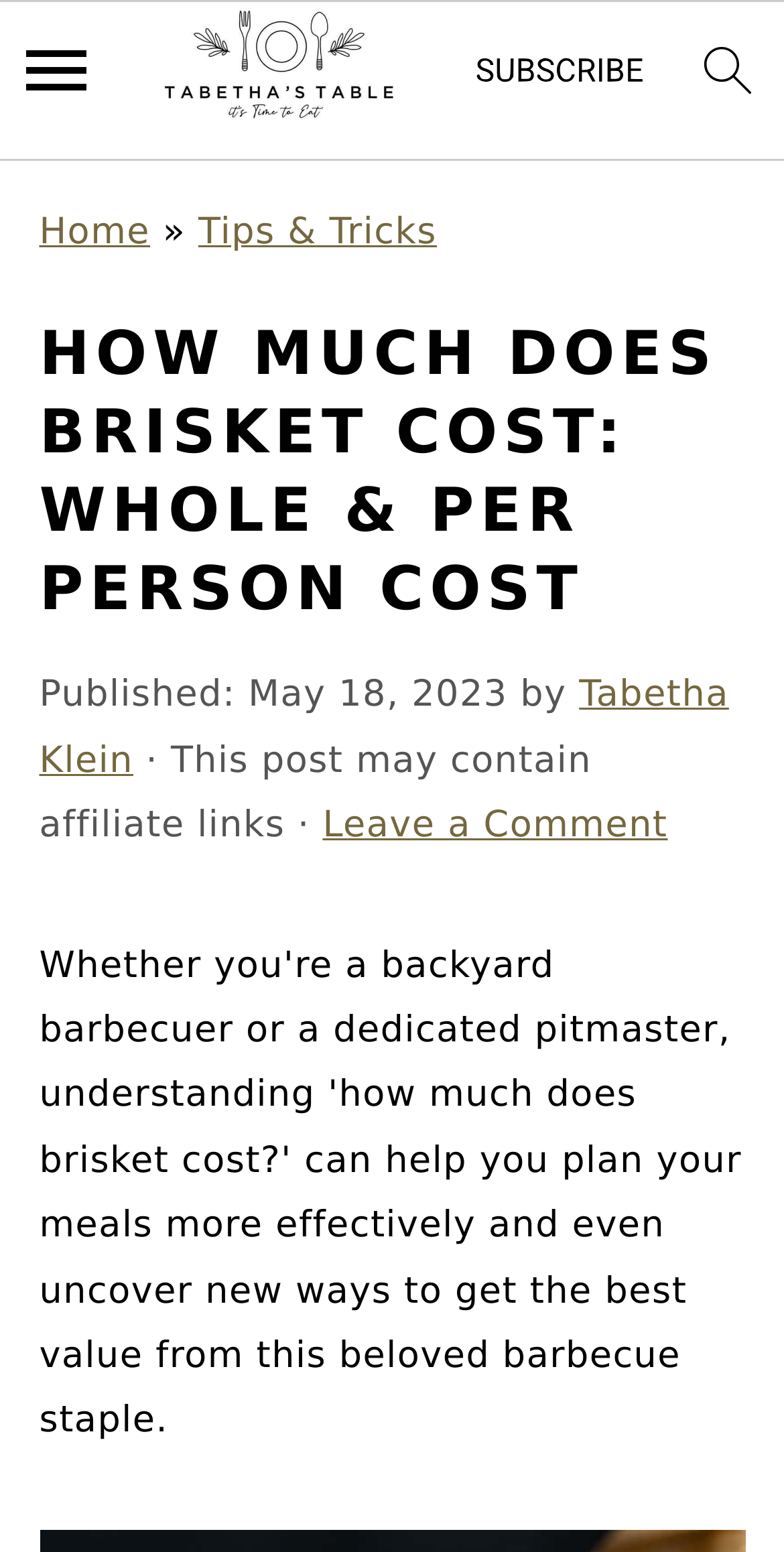Generate the text of the webpage's primary heading.

HOW MUCH DOES BRISKET COST: WHOLE & PER PERSON COST